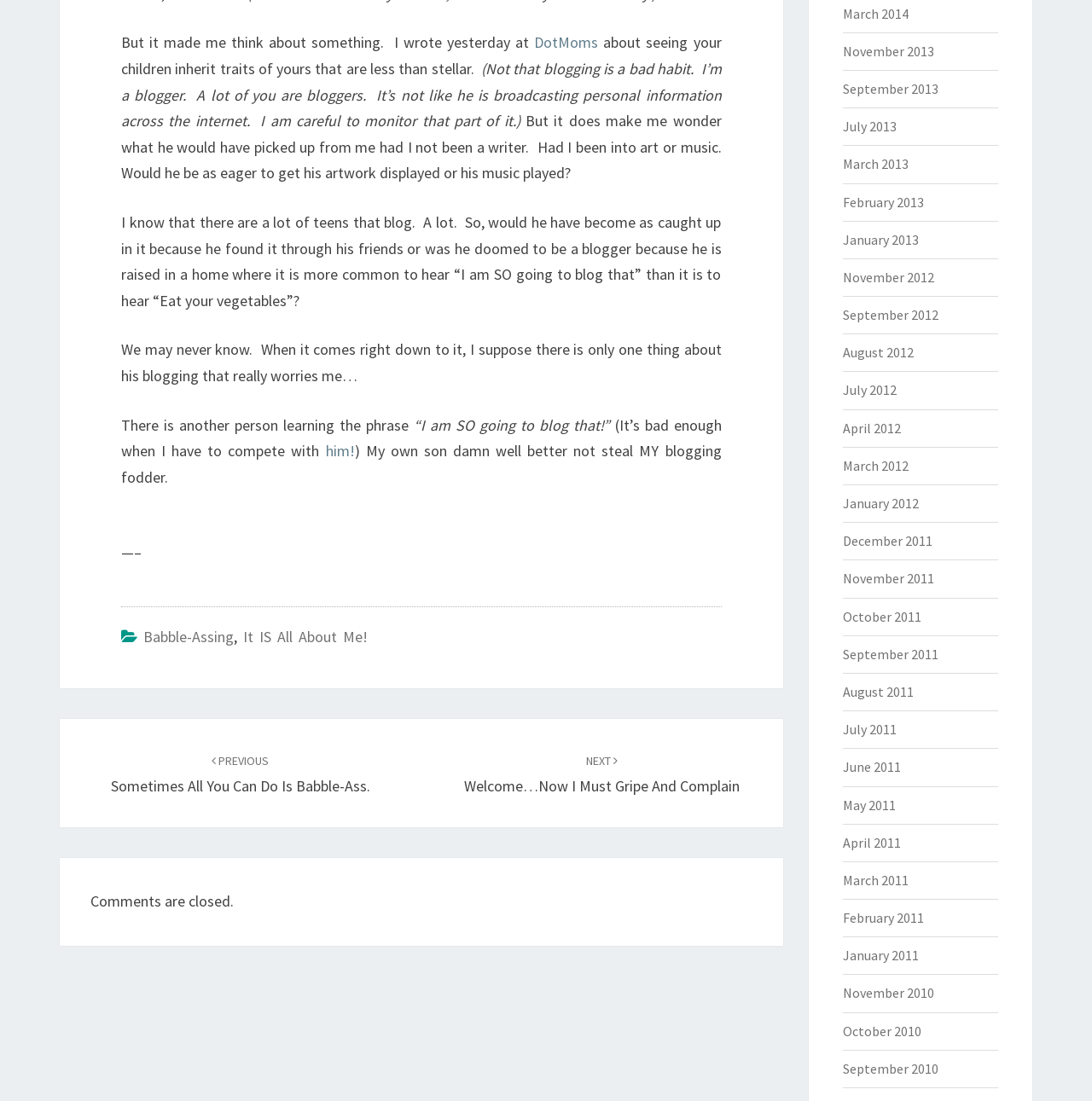Identify the bounding box coordinates of the region that should be clicked to execute the following instruction: "Click on the 'Babble-Assing' link".

[0.131, 0.569, 0.214, 0.587]